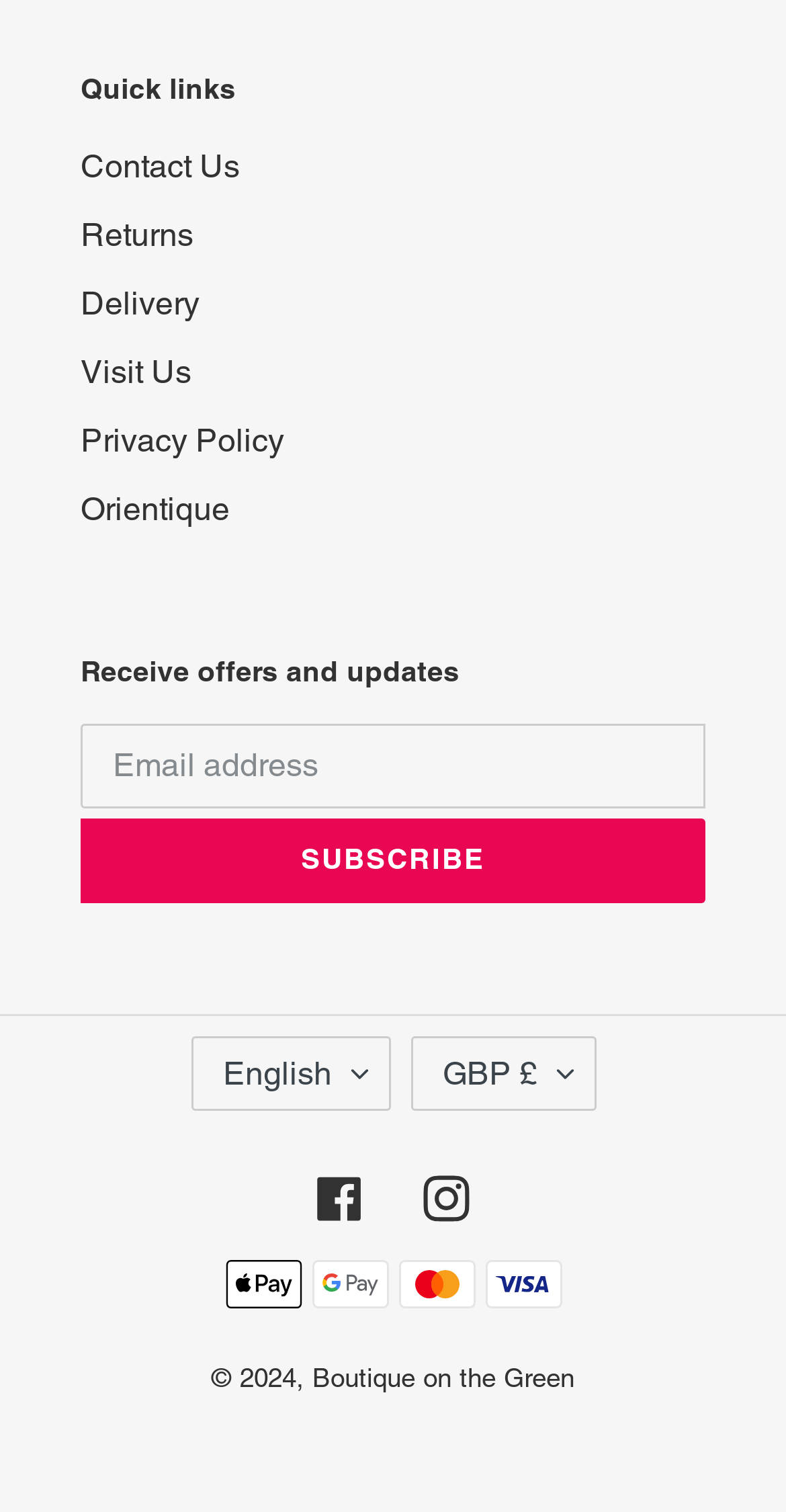What is the purpose of the textbox?
Can you offer a detailed and complete answer to this question?

The textbox is labeled as 'Email address' and is required, indicating that it is used to input an email address, likely for subscription or newsletter purposes.